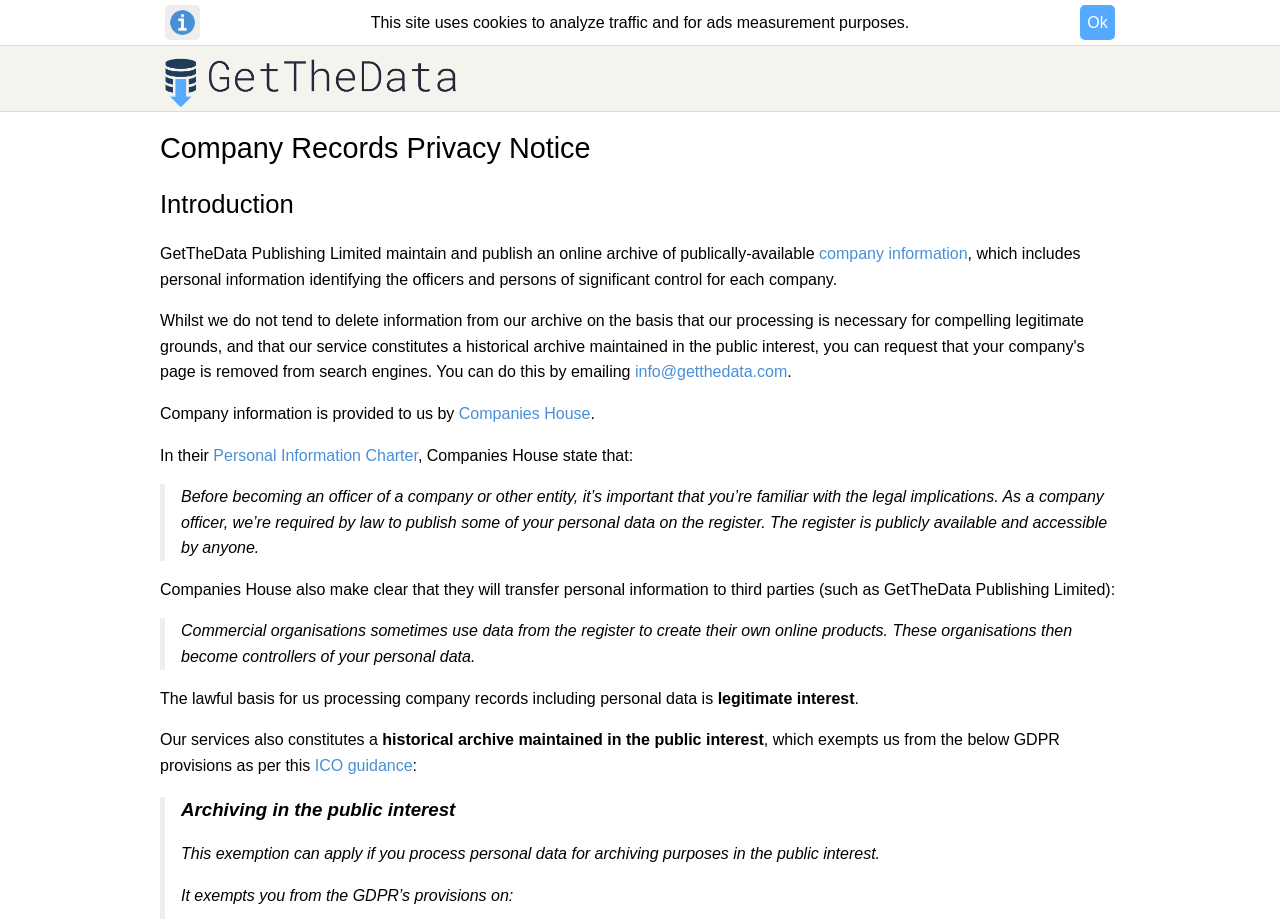Provide a one-word or short-phrase response to the question:
Who provides company information to GetTheData Publishing Limited?

Companies House